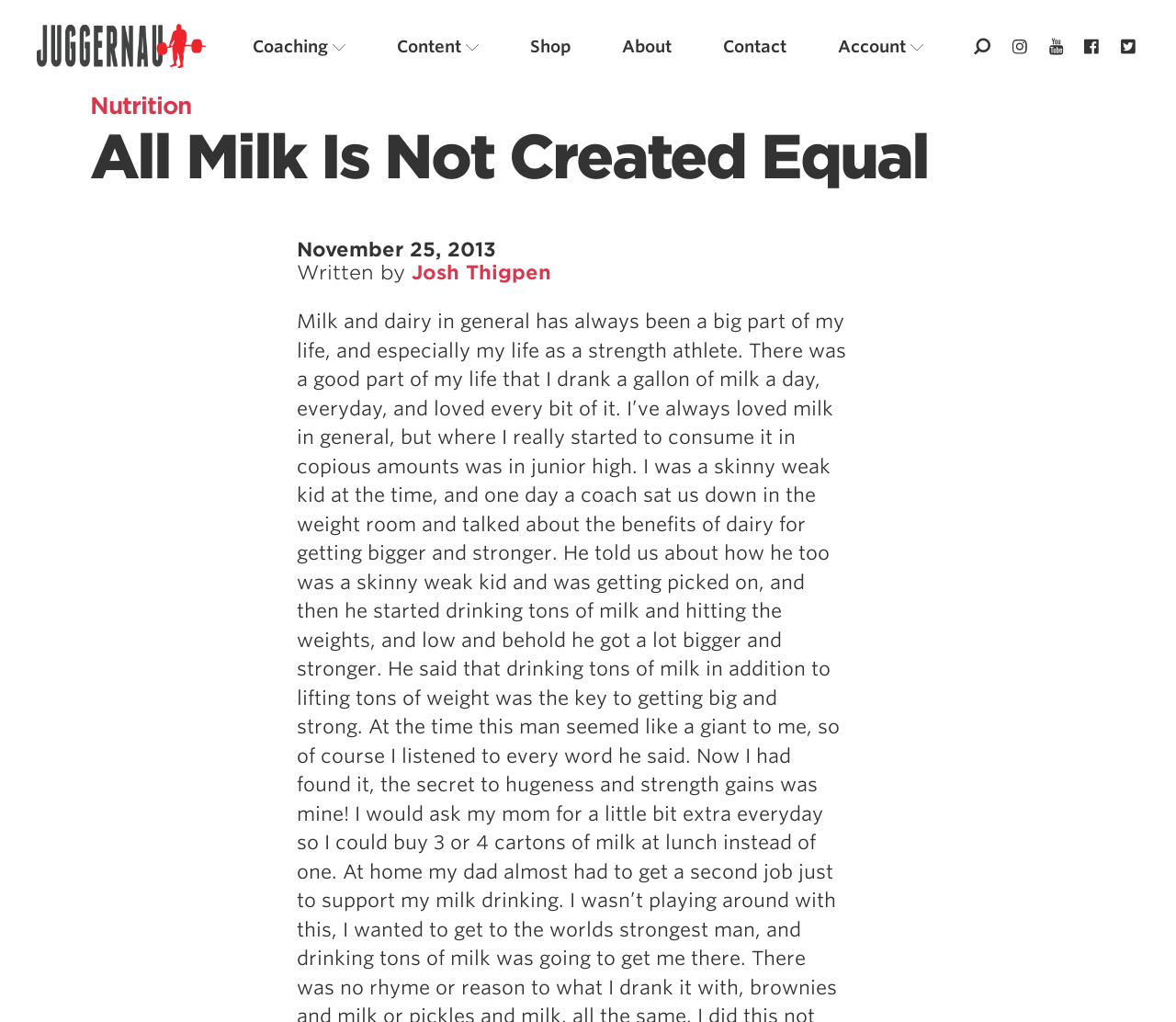What type of products are featured under 'Popular Products'?
Using the image, provide a detailed and thorough answer to the question.

Under the 'Popular Products' heading, I found a list of links with names such as 'Powerlifting A.I. (spreadsheets)', 'Weightlifting A.I.', and 'JuggernautBJJ App'. These names suggest that the products are related to powerlifting and weightlifting.